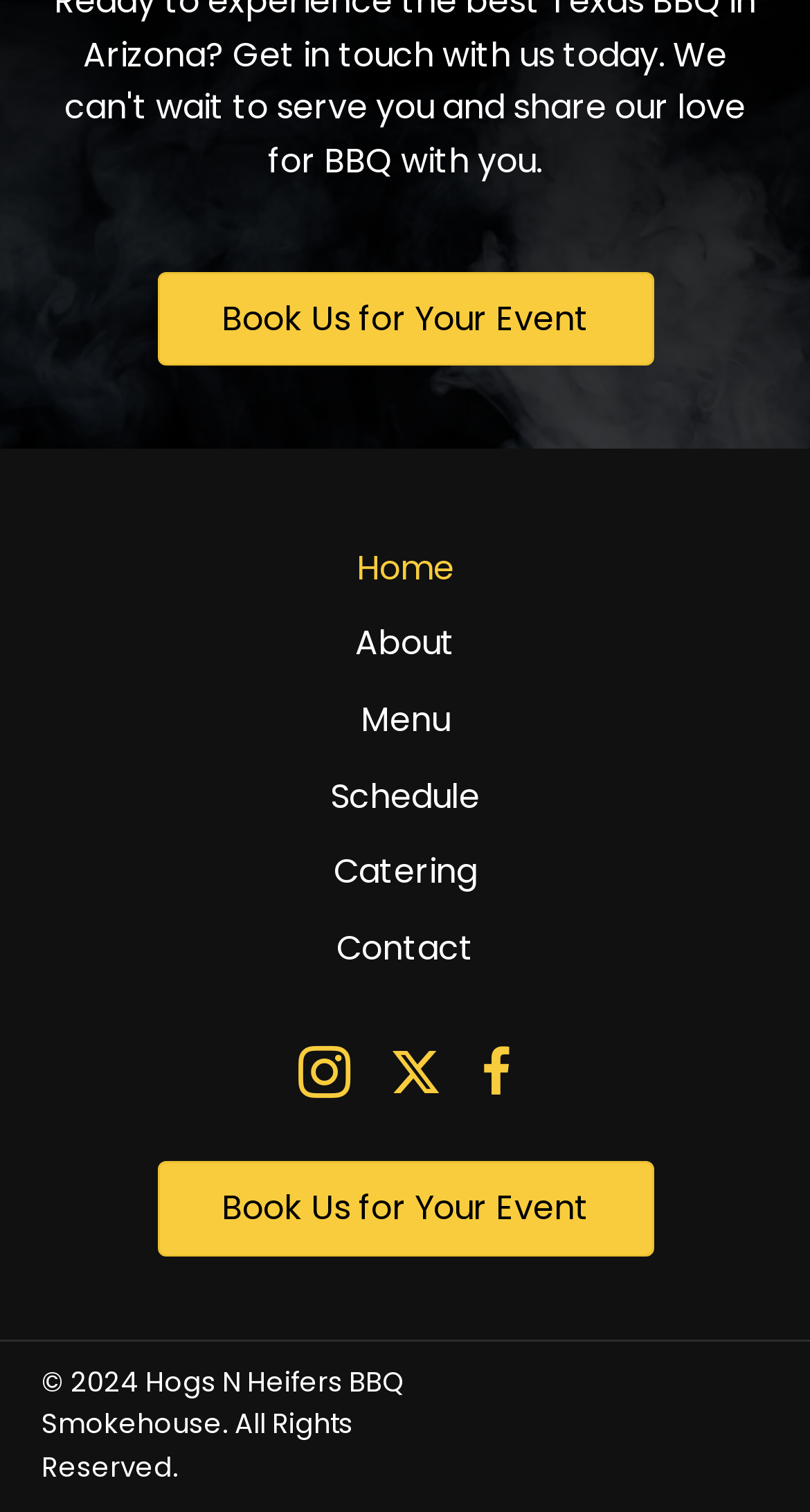Predict the bounding box of the UI element based on this description: "Menu".

[0.051, 0.452, 0.949, 0.501]